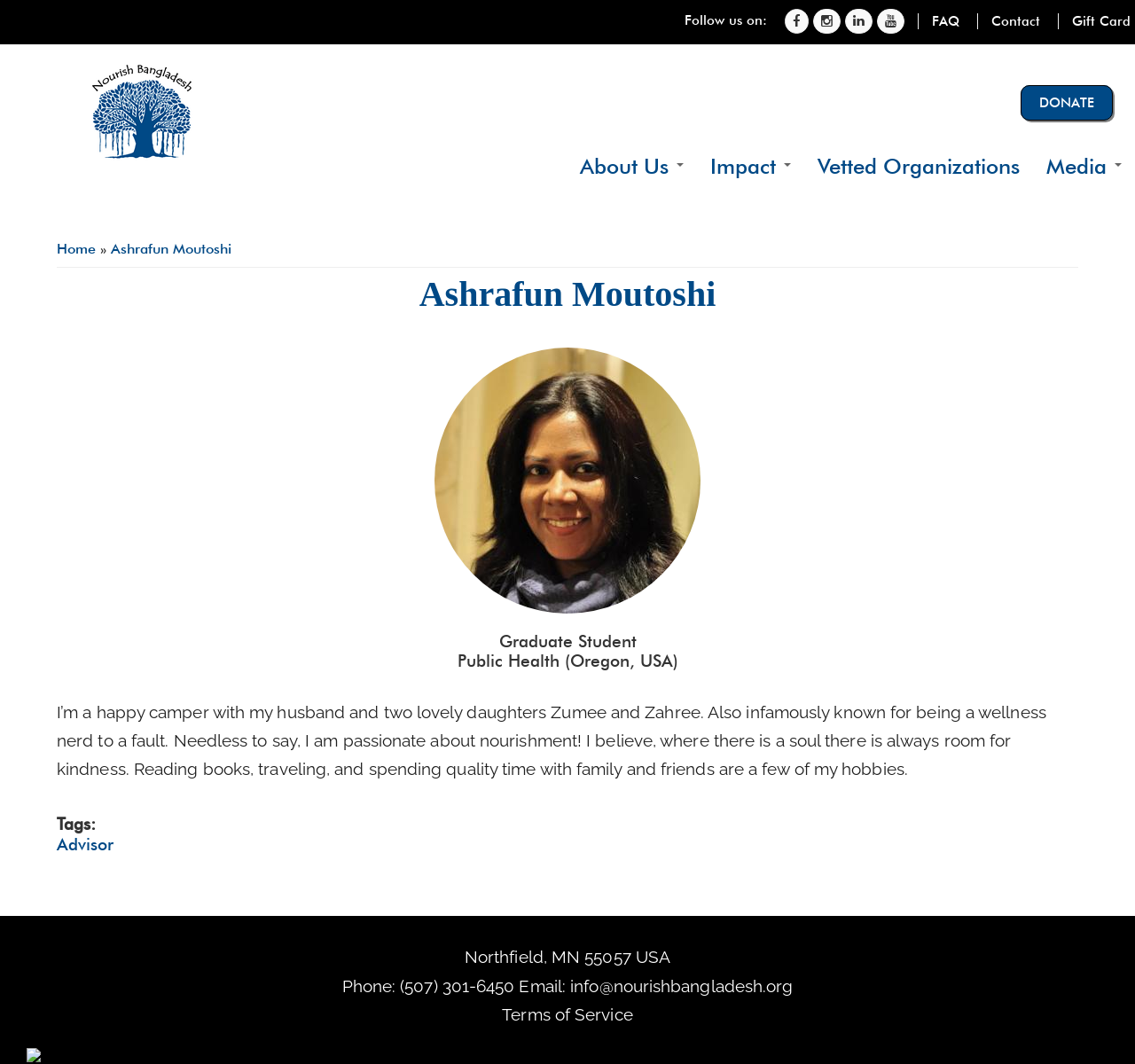Please identify the bounding box coordinates of the clickable region that I should interact with to perform the following instruction: "Contact Nourish Bangladesh ORG". The coordinates should be expressed as four float numbers between 0 and 1, i.e., [left, top, right, bottom].

[0.861, 0.012, 0.916, 0.028]